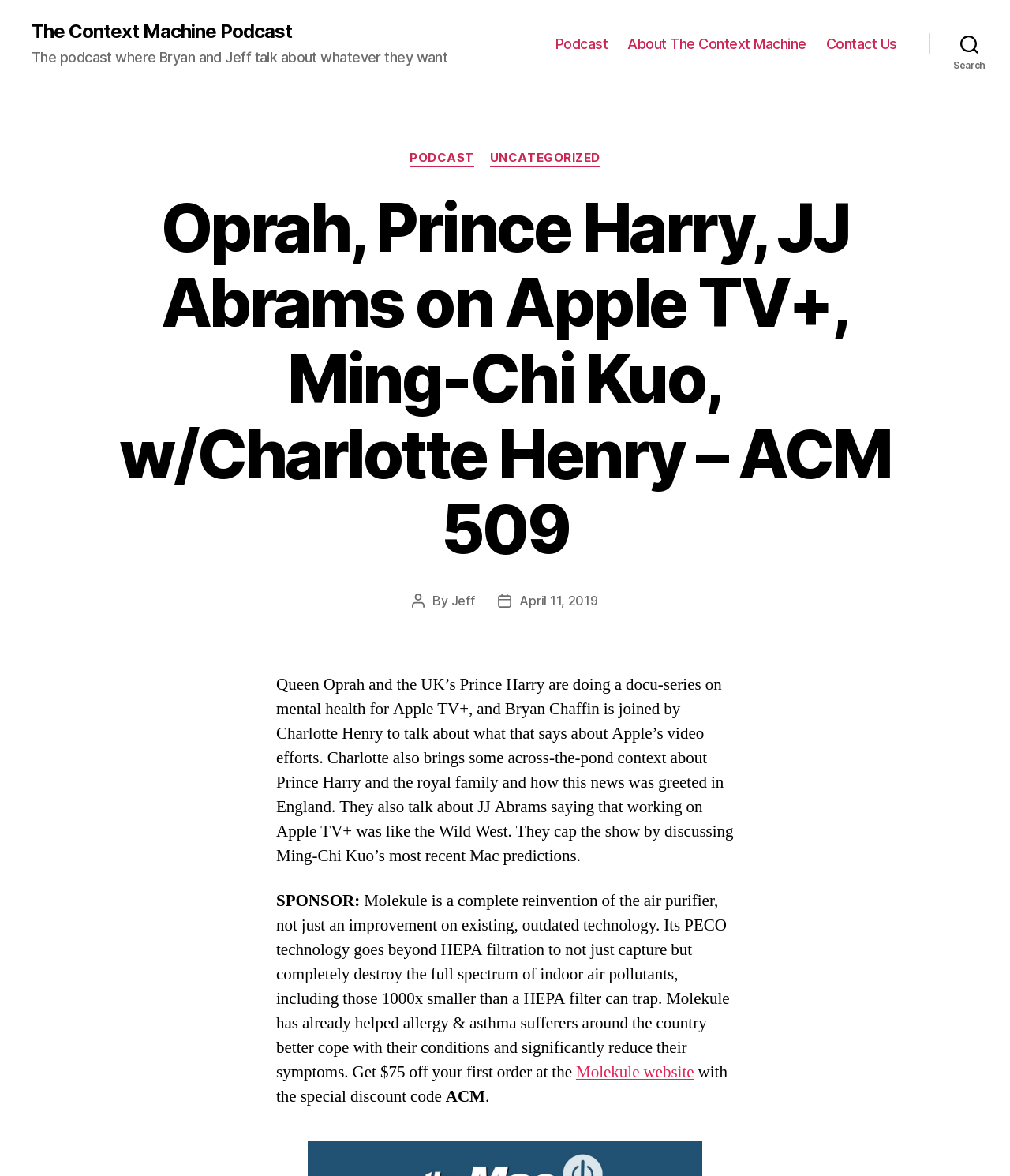What is the name of the air purifier mentioned in the sponsor section?
From the image, provide a succinct answer in one word or a short phrase.

Molekule